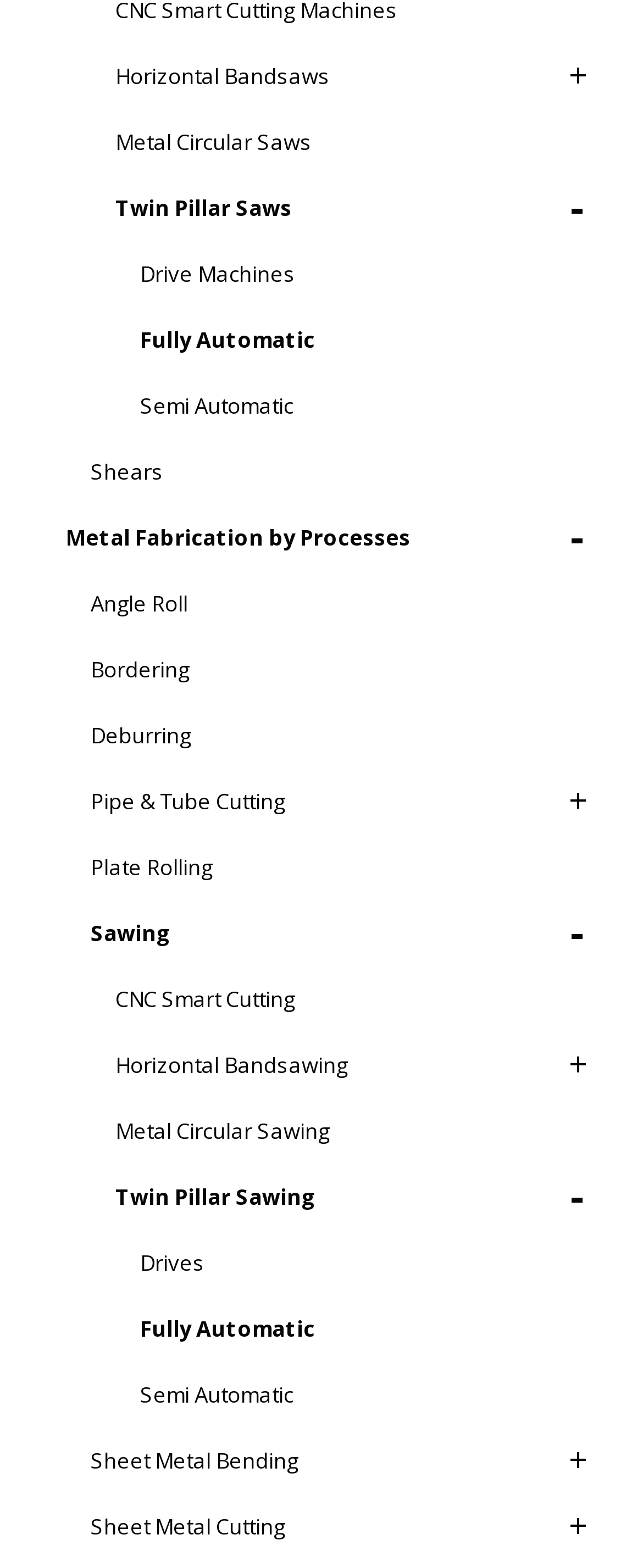Please specify the bounding box coordinates in the format (top-left x, top-left y, bottom-right x, bottom-right y), with all values as floating point numbers between 0 and 1. Identify the bounding box of the UI element described by: Metal Circular Saws

[0.128, 0.069, 0.949, 0.111]